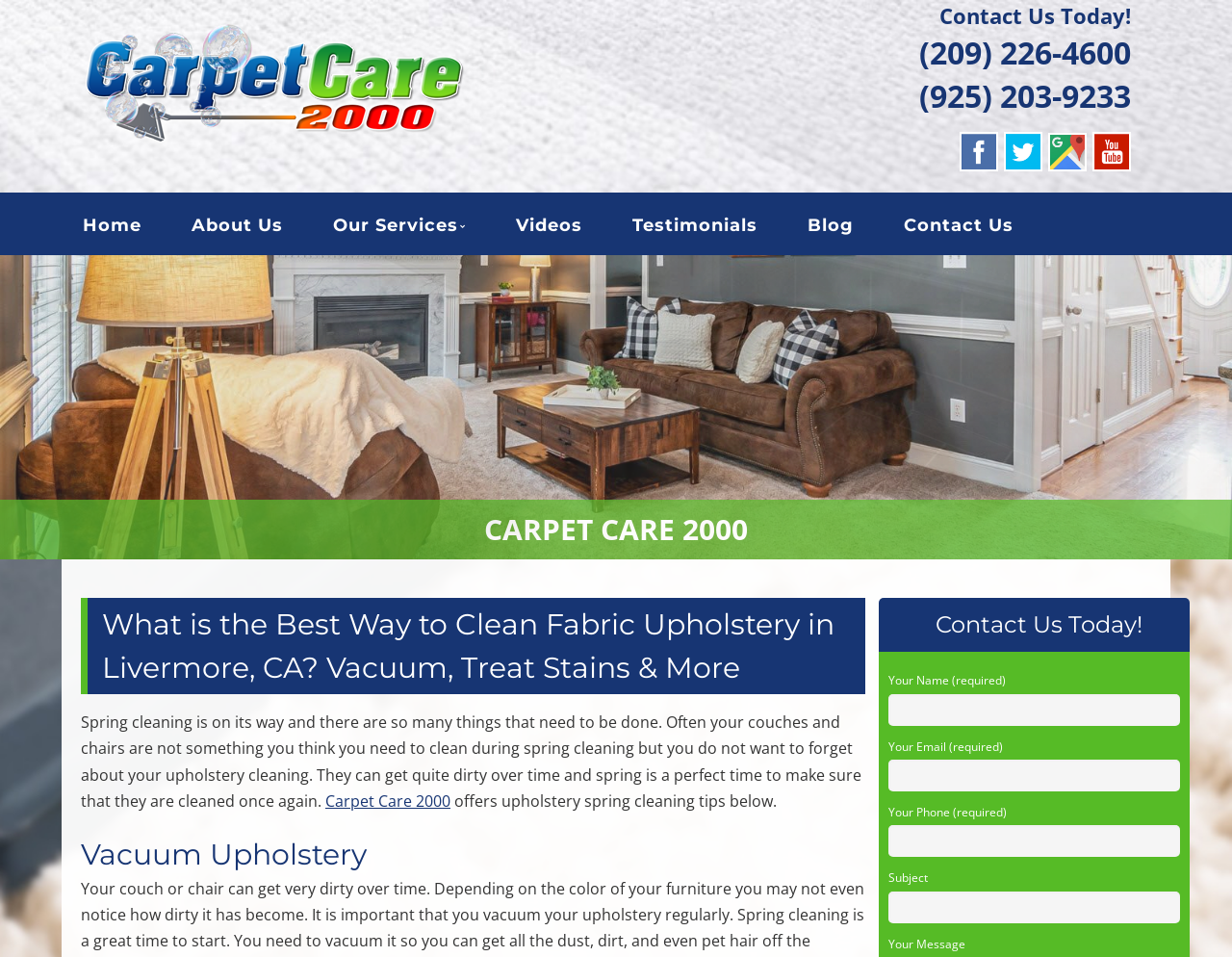Please specify the bounding box coordinates of the clickable region necessary for completing the following instruction: "Click on the 'About Us' menu item". The coordinates must consist of four float numbers between 0 and 1, i.e., [left, top, right, bottom].

[0.148, 0.211, 0.238, 0.256]